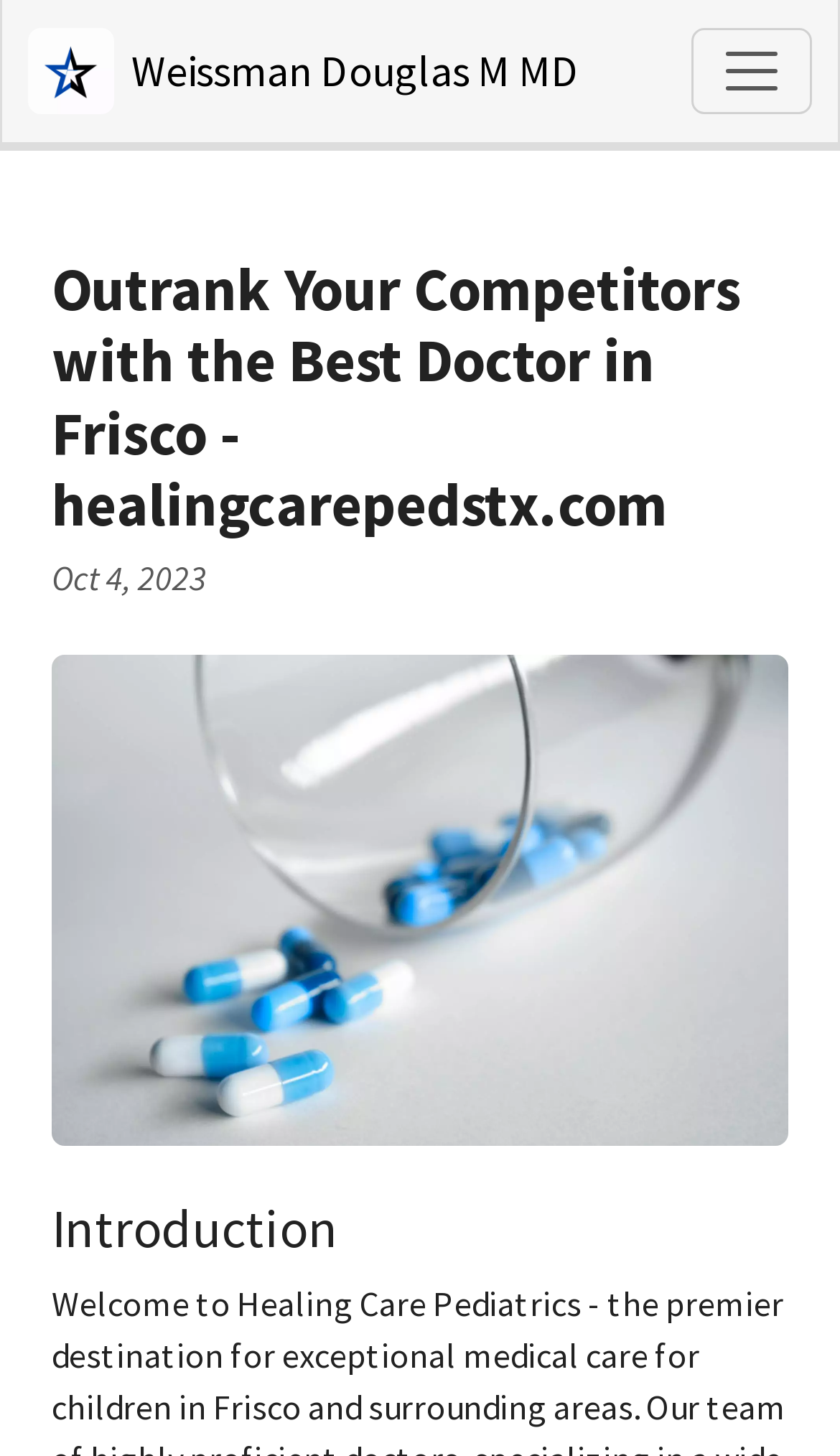What is the purpose of the button at the top right corner?
Using the information from the image, provide a comprehensive answer to the question.

I found a button element with the text 'Toggle navigation' which is located at the top right corner of the webpage. This suggests that the button is used to toggle the navigation menu.